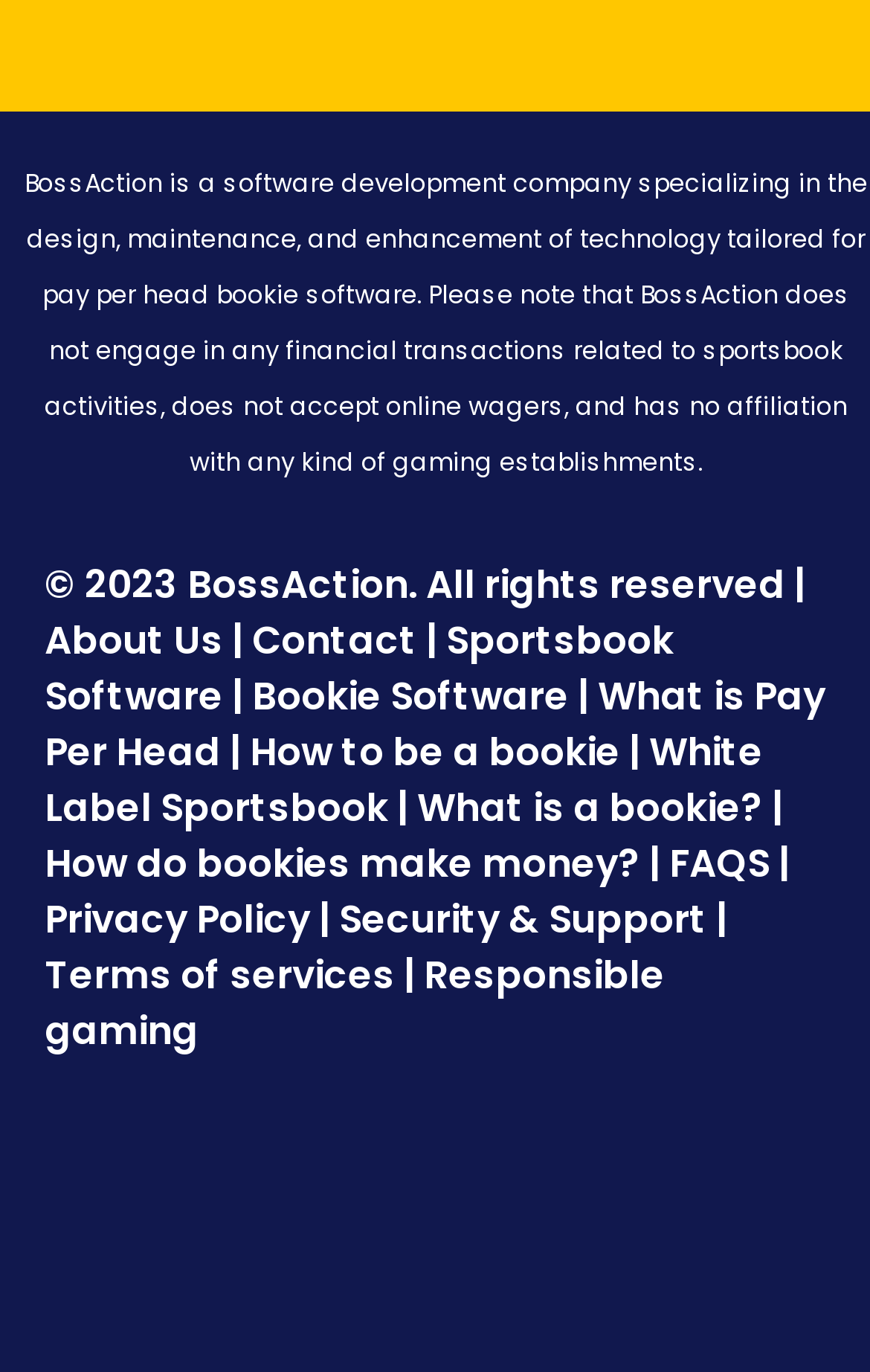Identify the bounding box coordinates for the region to click in order to carry out this instruction: "Check the FAQS". Provide the coordinates using four float numbers between 0 and 1, formatted as [left, top, right, bottom].

[0.769, 0.609, 0.885, 0.648]